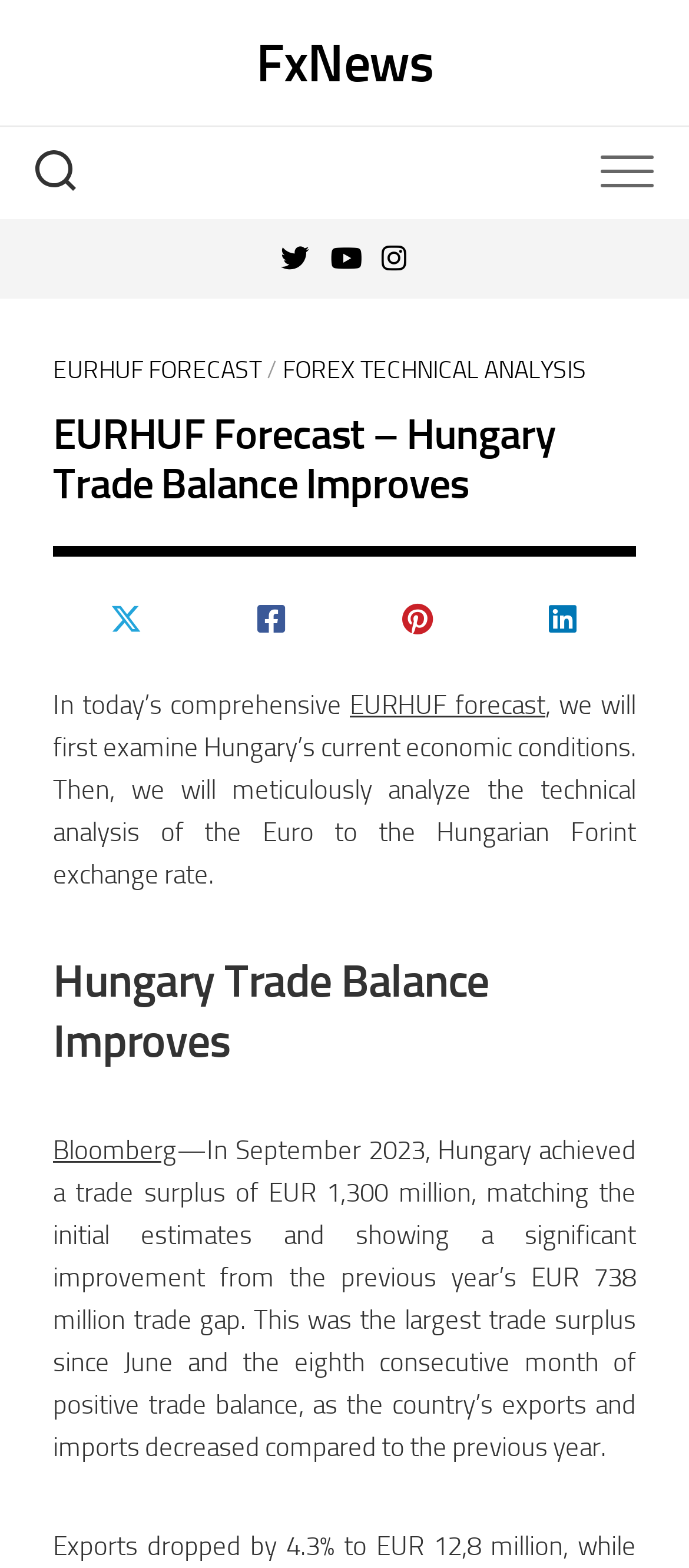Convey a detailed summary of the webpage, mentioning all key elements.

The webpage is focused on providing a forecast for the Euro to Hungarian Forint (EURHUF) exchange rate. At the top, there is a link to "FxNews" on the left side, and a button on the right side. Below these elements, there are three links with icons, arranged horizontally.

The main content of the page is divided into sections. The first section has a heading "EURHUF Forecast – Hungary Trade Balance Improves" and is located near the top of the page. Below this heading, there are three links: "EURHUF FORECAST", a separator, and "FOREX TECHNICAL ANALYSIS". 

The next section has a series of four links with icons, arranged horizontally. Following this, there is a paragraph of text that introduces the EURHUF forecast, which will cover Hungary's current economic conditions and technical analysis of the exchange rate.

Below this introduction, there is a heading "Hungary Trade Balance Improves" and a link to "Bloomberg". The main content of this section is a news article discussing Hungary's trade balance, which achieved a surplus of EUR 1,300 million in September 2023, showing a significant improvement from the previous year.